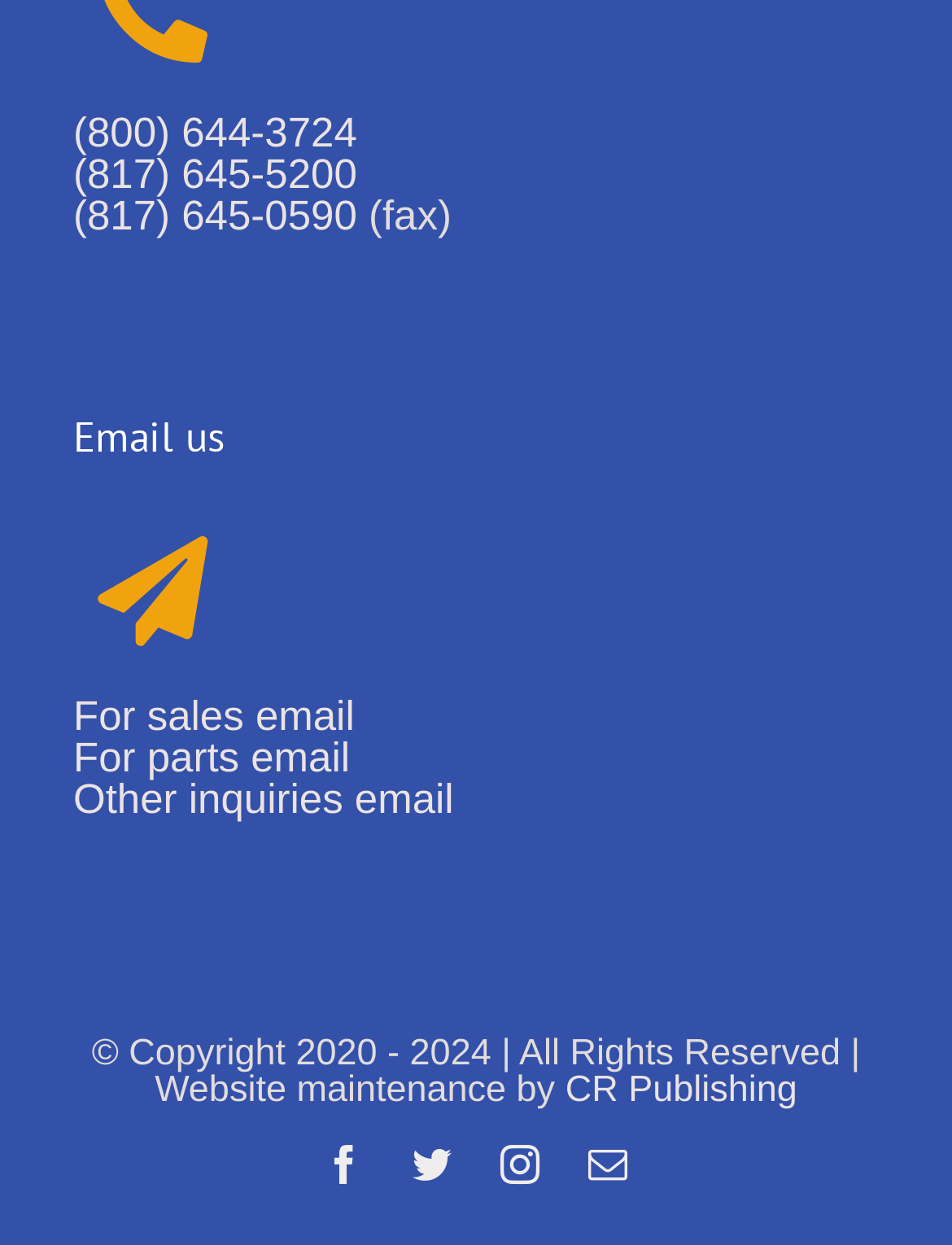Identify the bounding box coordinates for the element you need to click to achieve the following task: "Visit the Facebook page". The coordinates must be four float values ranging from 0 to 1, formatted as [left, top, right, bottom].

[0.341, 0.92, 0.382, 0.951]